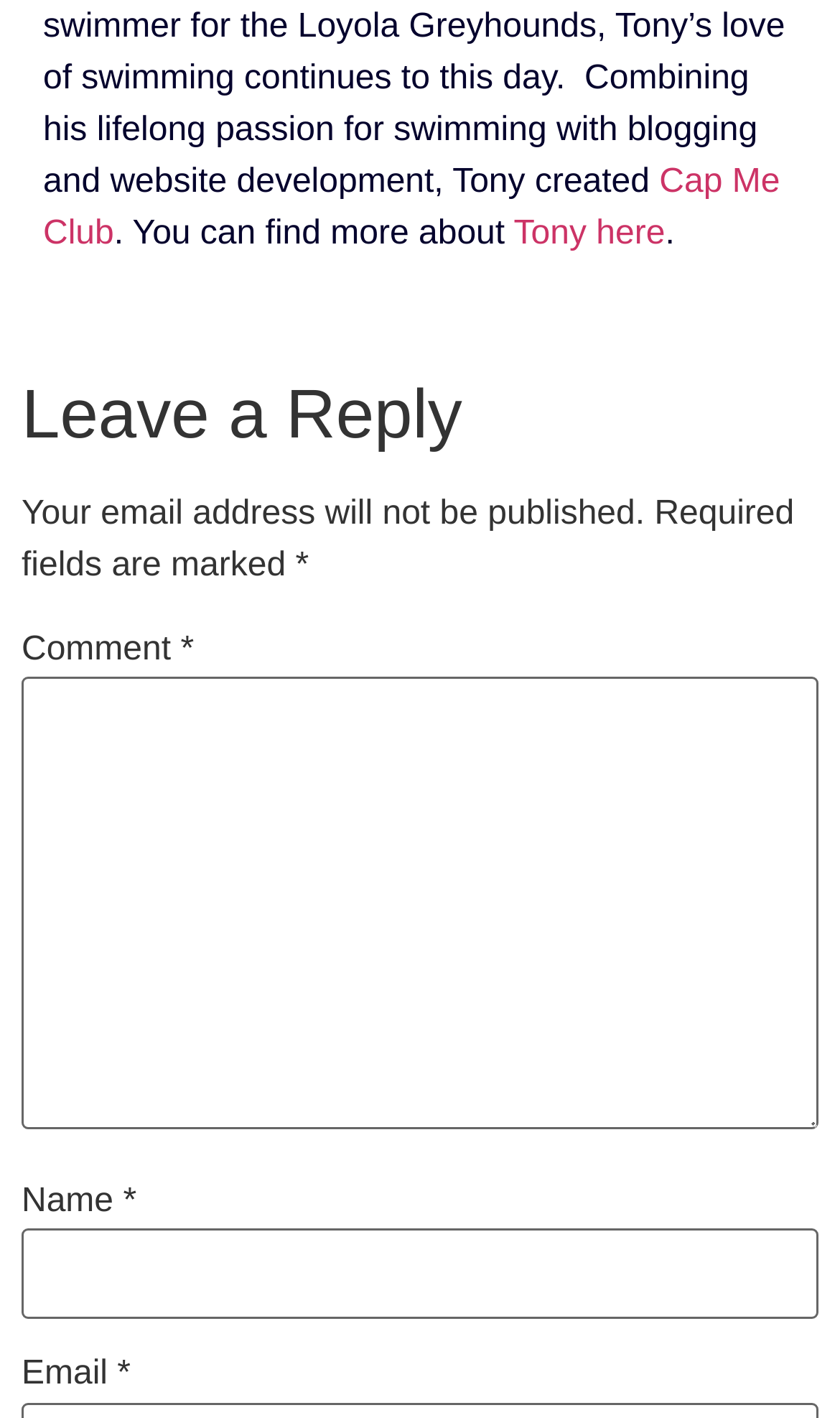Analyze the image and provide a detailed answer to the question: What is the name of the club?

The name of the club can be found in the top-left corner of the webpage, where it says 'Cap Me Club' in a link format.